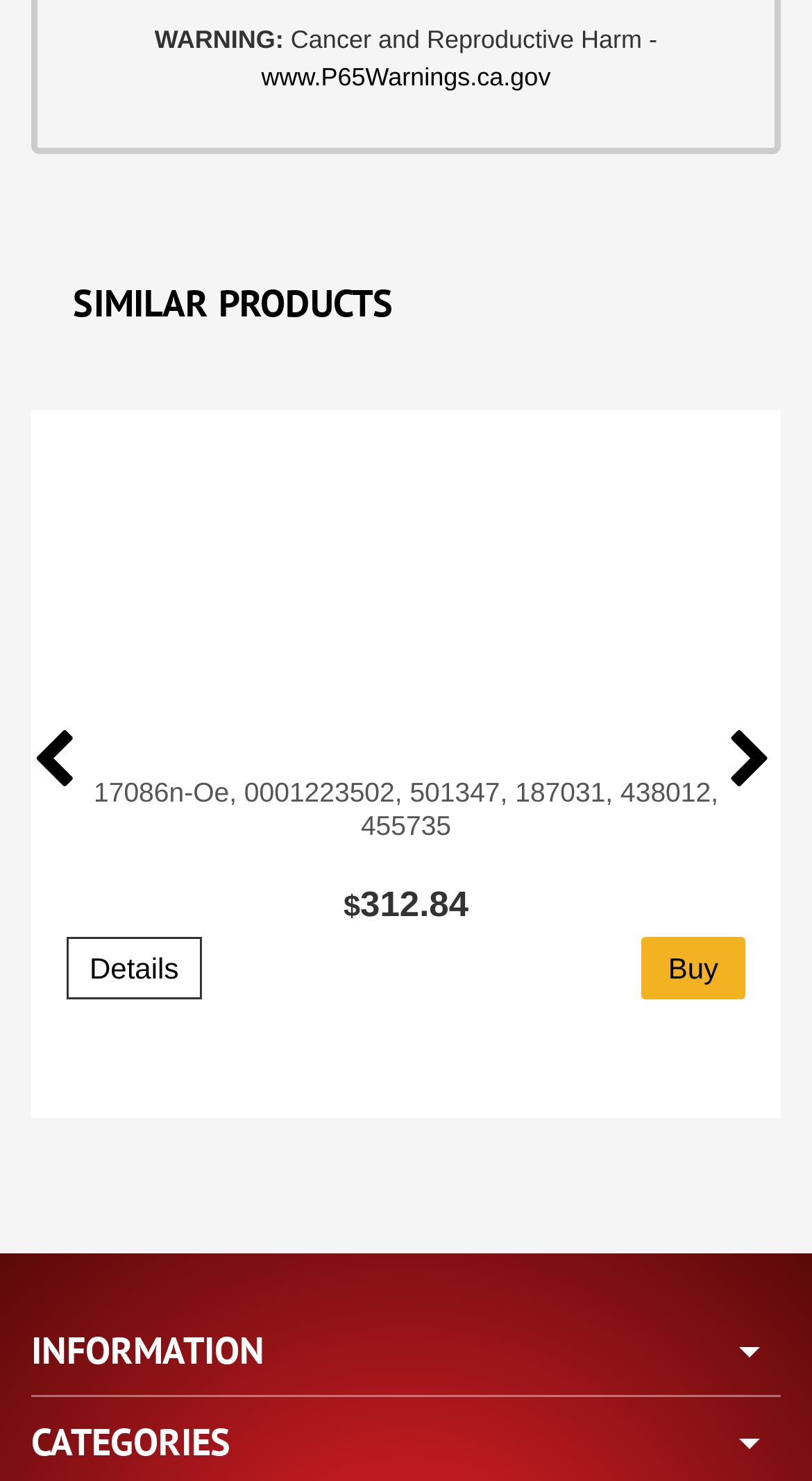Can you specify the bounding box coordinates for the region that should be clicked to fulfill this instruction: "Click on the '17086n-Oe, 0001223502, 501347, 187031, 438012, 455735' link".

[0.499, 0.299, 0.501, 0.51]